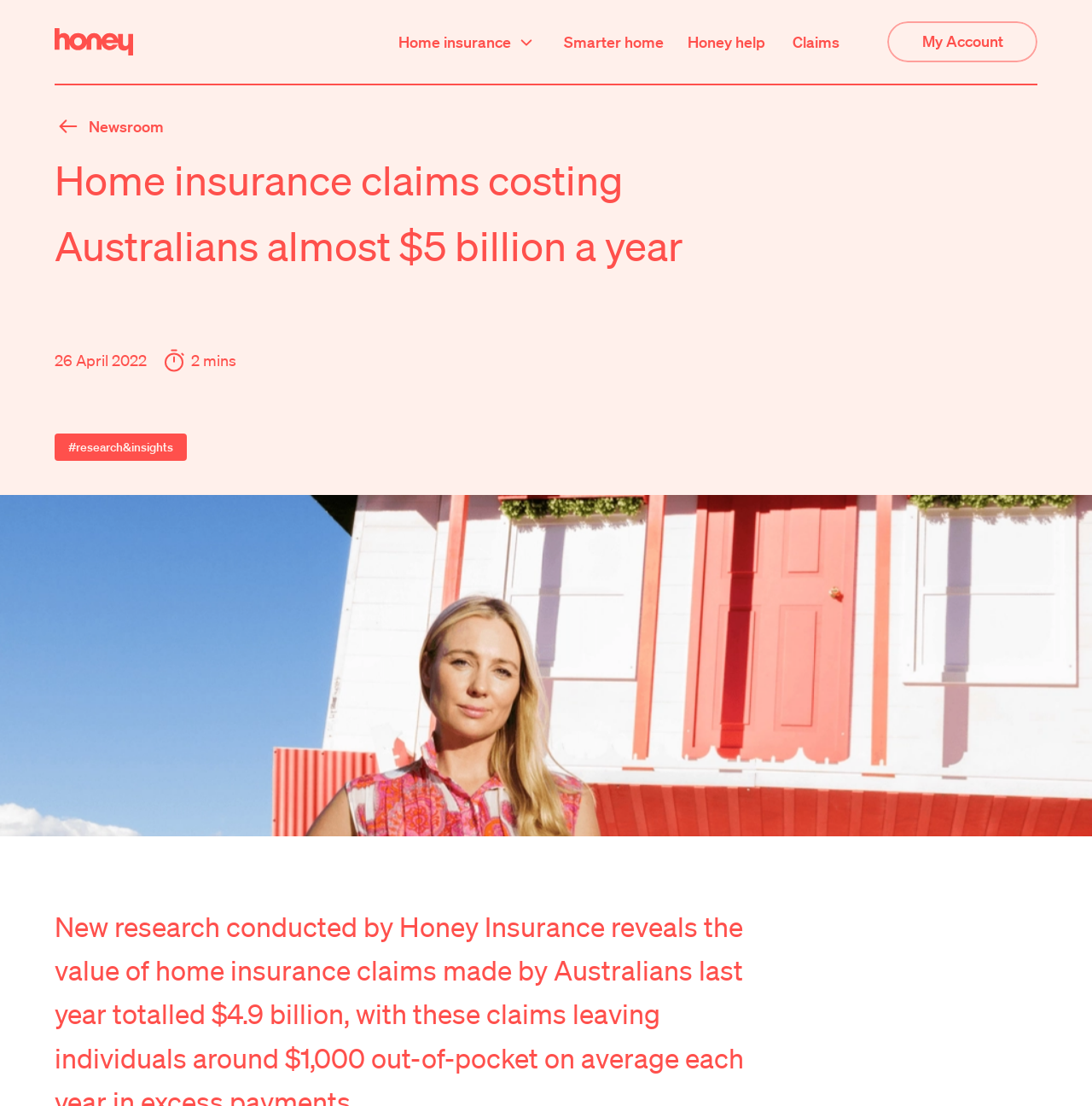Determine the bounding box coordinates of the area to click in order to meet this instruction: "Click Home insurance".

[0.365, 0.025, 0.495, 0.05]